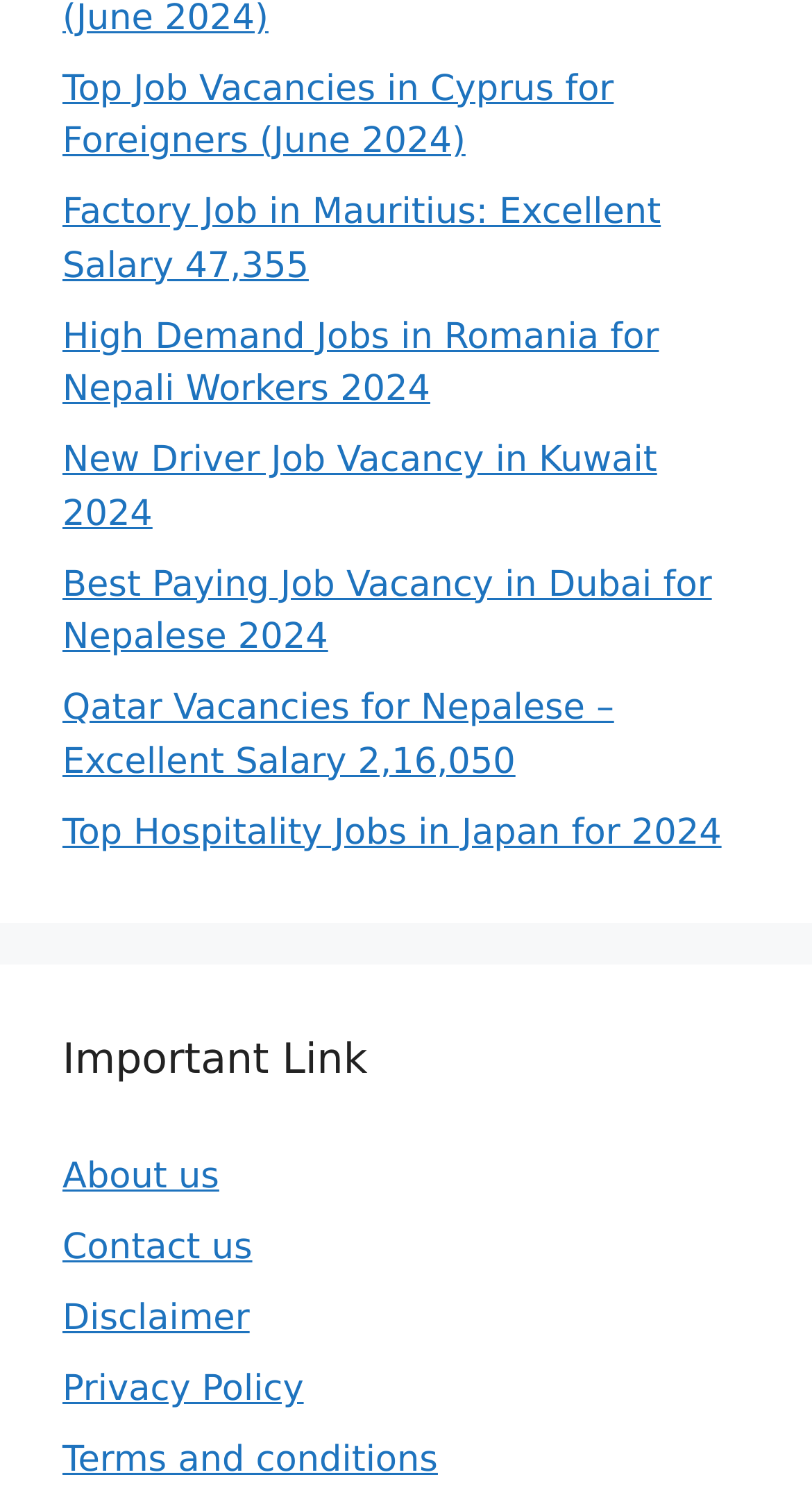How many job vacancies are listed on the webpage?
Carefully examine the image and provide a detailed answer to the question.

By counting the number of links provided on the webpage, I found that there are eight job vacancy links listed, which are related to various countries and job types.